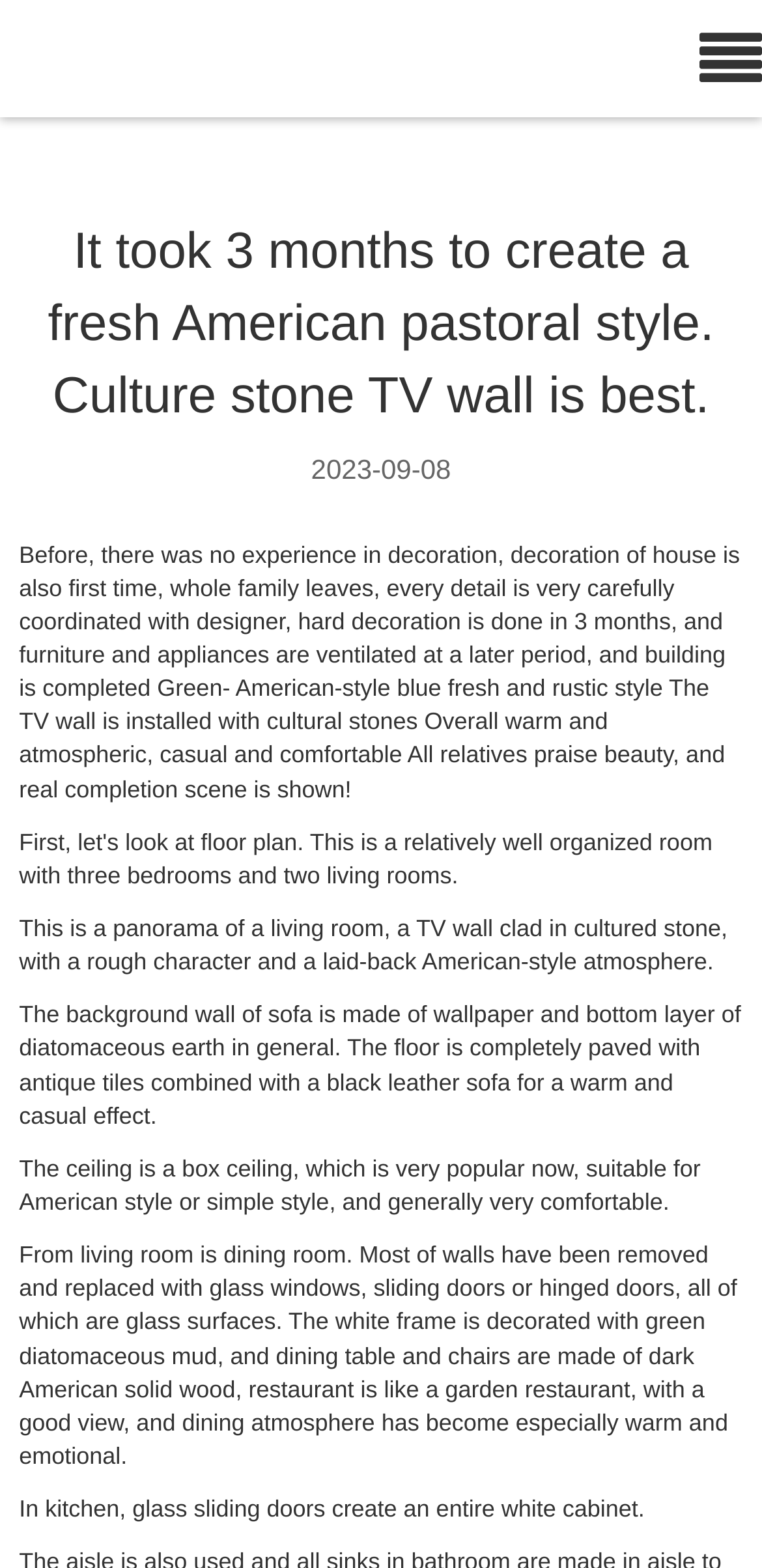Using the information from the screenshot, answer the following question thoroughly:
What is the design feature of the kitchen?

According to the text, in the kitchen, glass sliding doors create an entire white cabinet, which is a distinctive design feature of the kitchen.